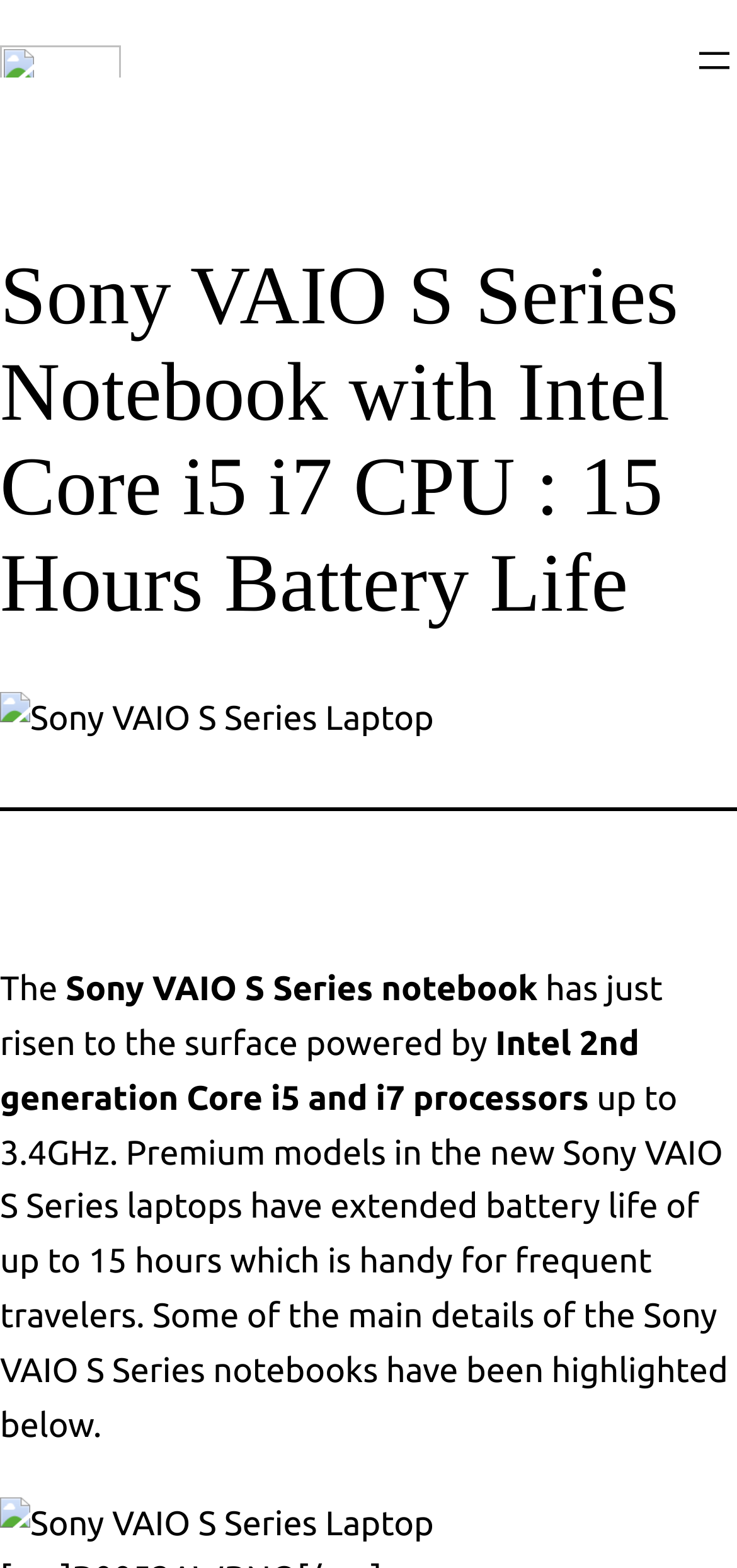What is the processor type of the Sony VAIO S Series notebook? Using the information from the screenshot, answer with a single word or phrase.

Intel Core i5 and i7